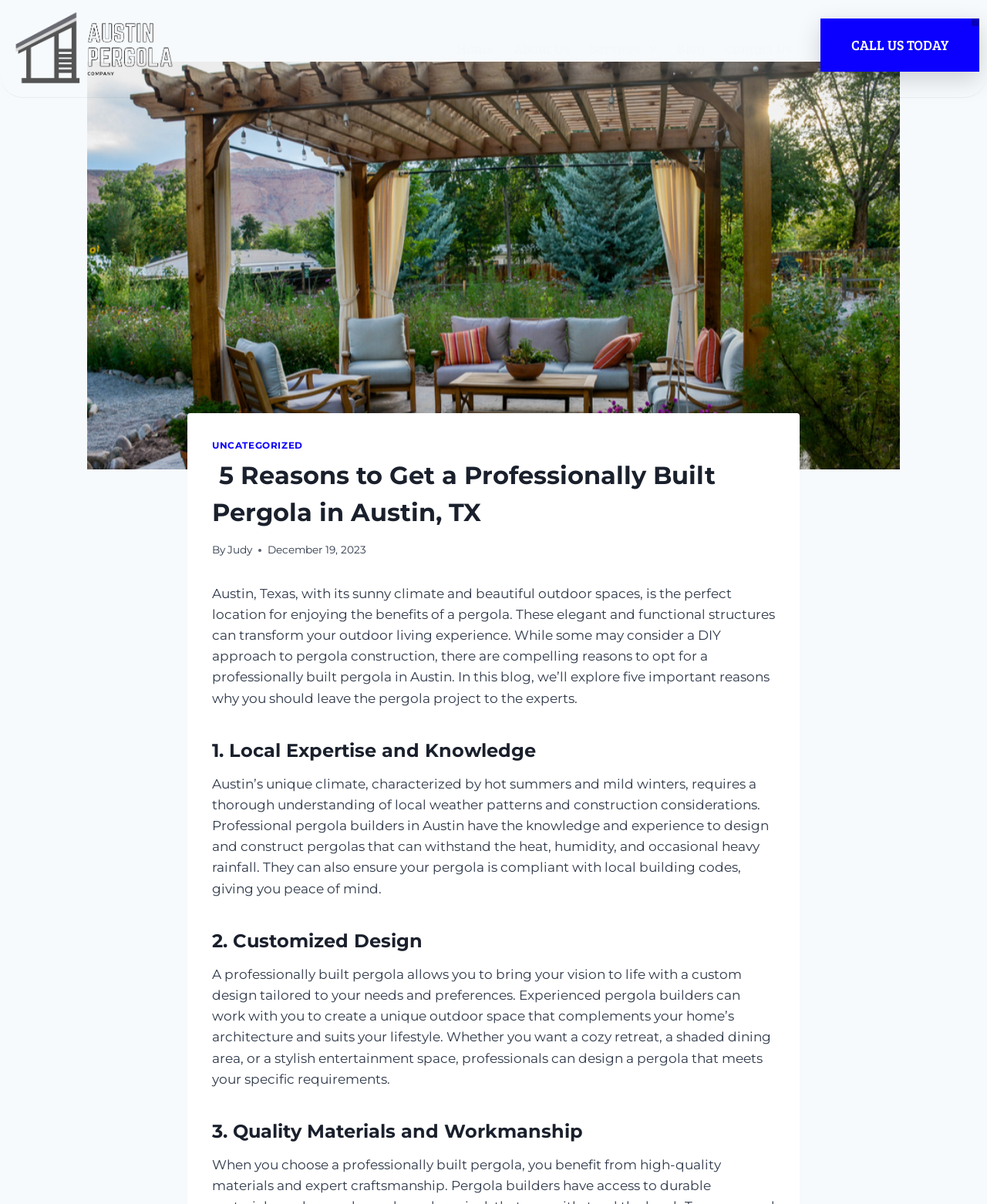What is the main benefit of a professionally built pergola?
Use the information from the screenshot to give a comprehensive response to the question.

I determined this answer by reading the second point in the blog post, which highlights the ability to bring one's vision to life with a custom design tailored to their needs and preferences. This suggests that customized design is a key benefit of a professionally built pergola.